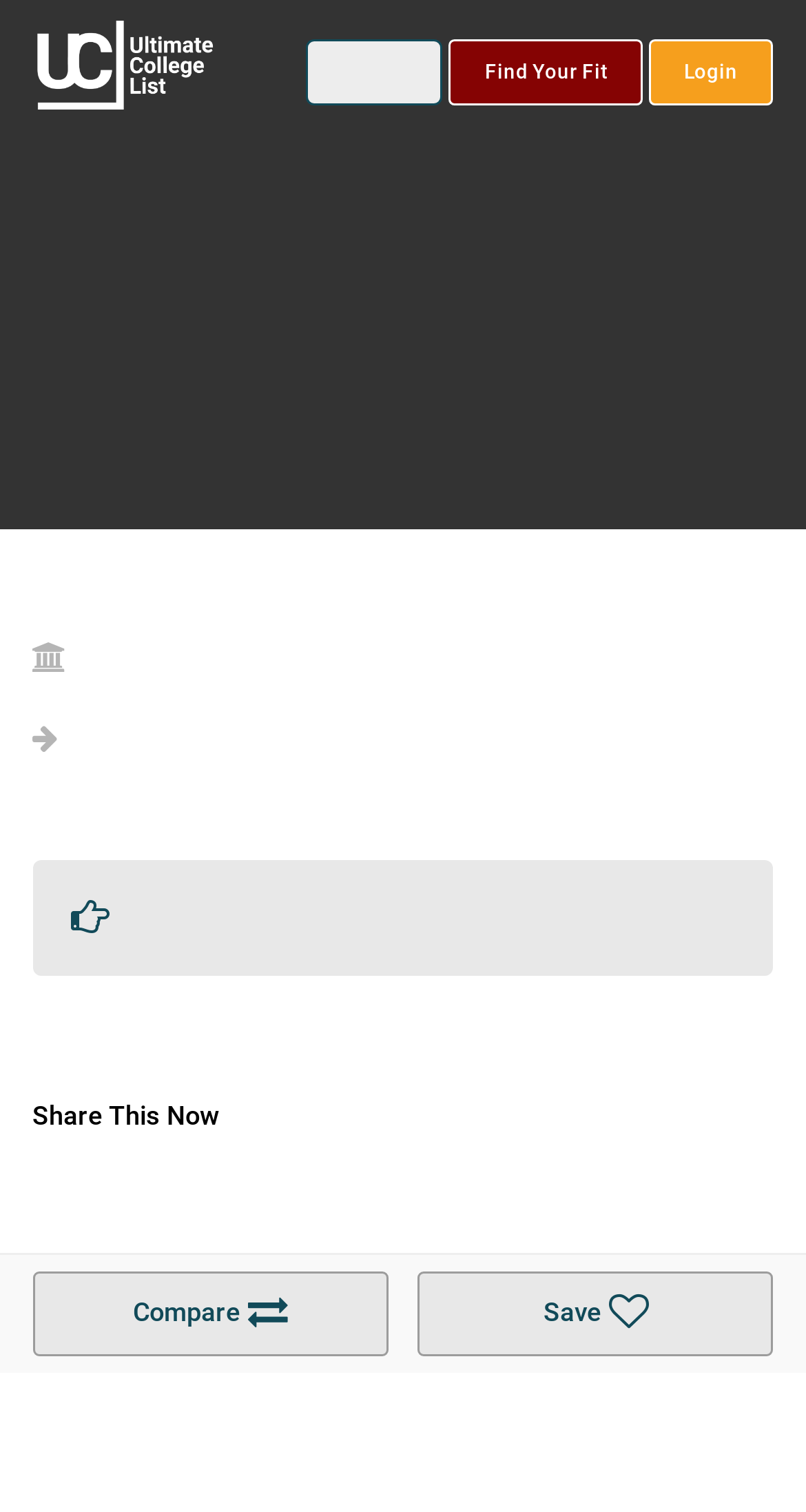What is the location of the college?
Based on the screenshot, respond with a single word or phrase.

USA